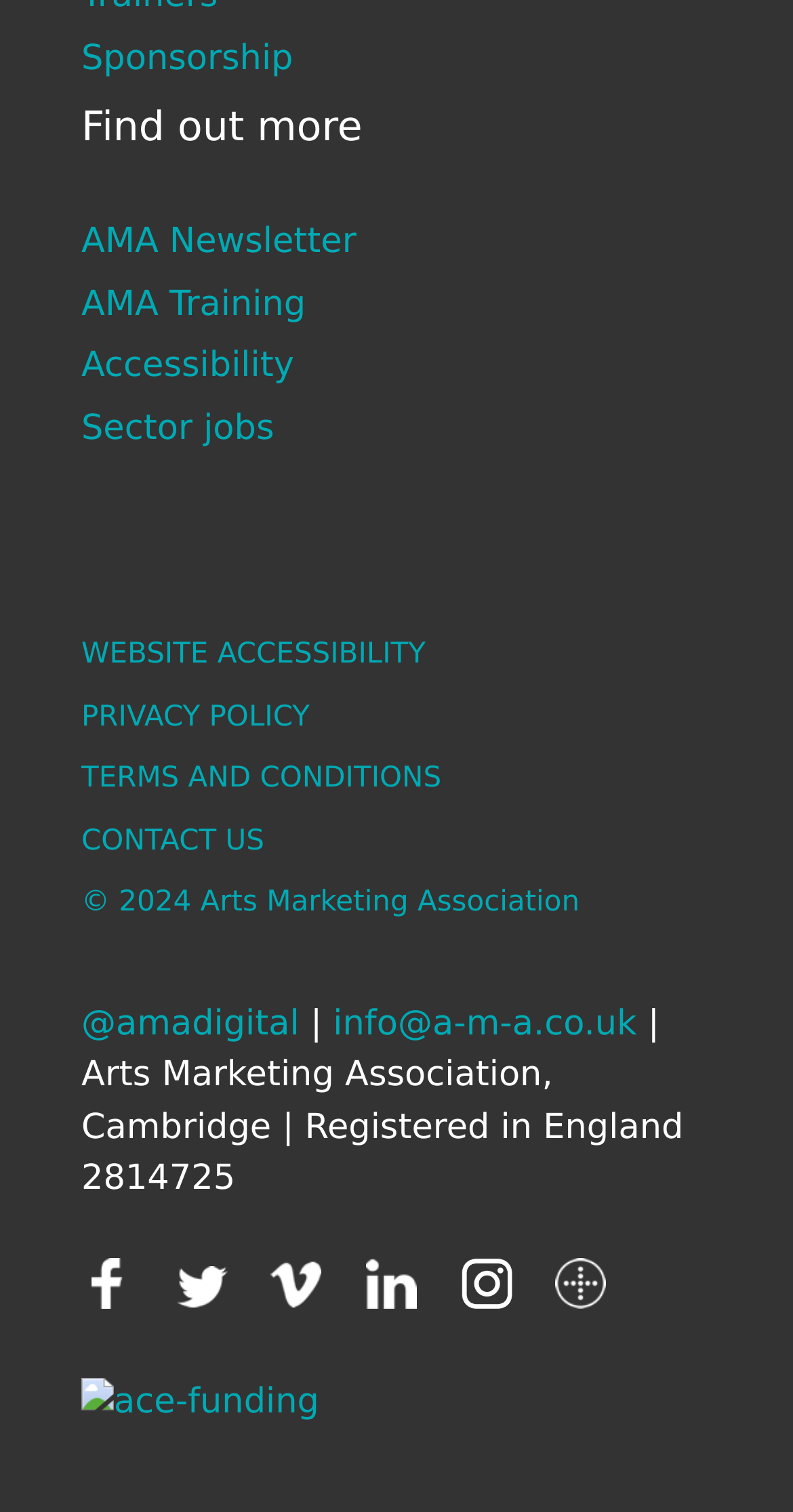Can you specify the bounding box coordinates of the area that needs to be clicked to fulfill the following instruction: "Contact us"?

[0.103, 0.545, 0.333, 0.567]